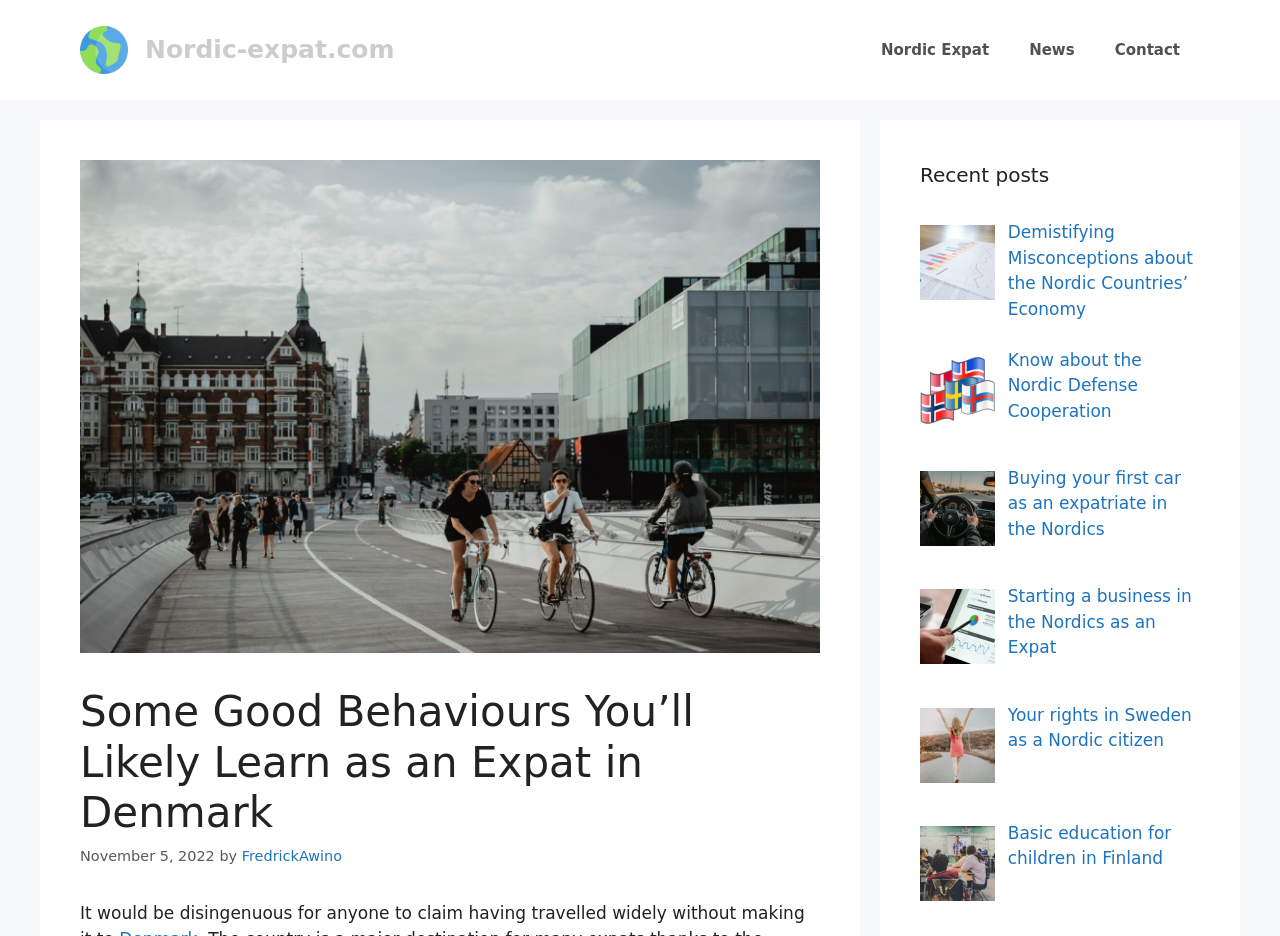Please find the bounding box coordinates of the section that needs to be clicked to achieve this instruction: "read the article about Nordic Defense Cooperation".

[0.787, 0.373, 0.892, 0.449]